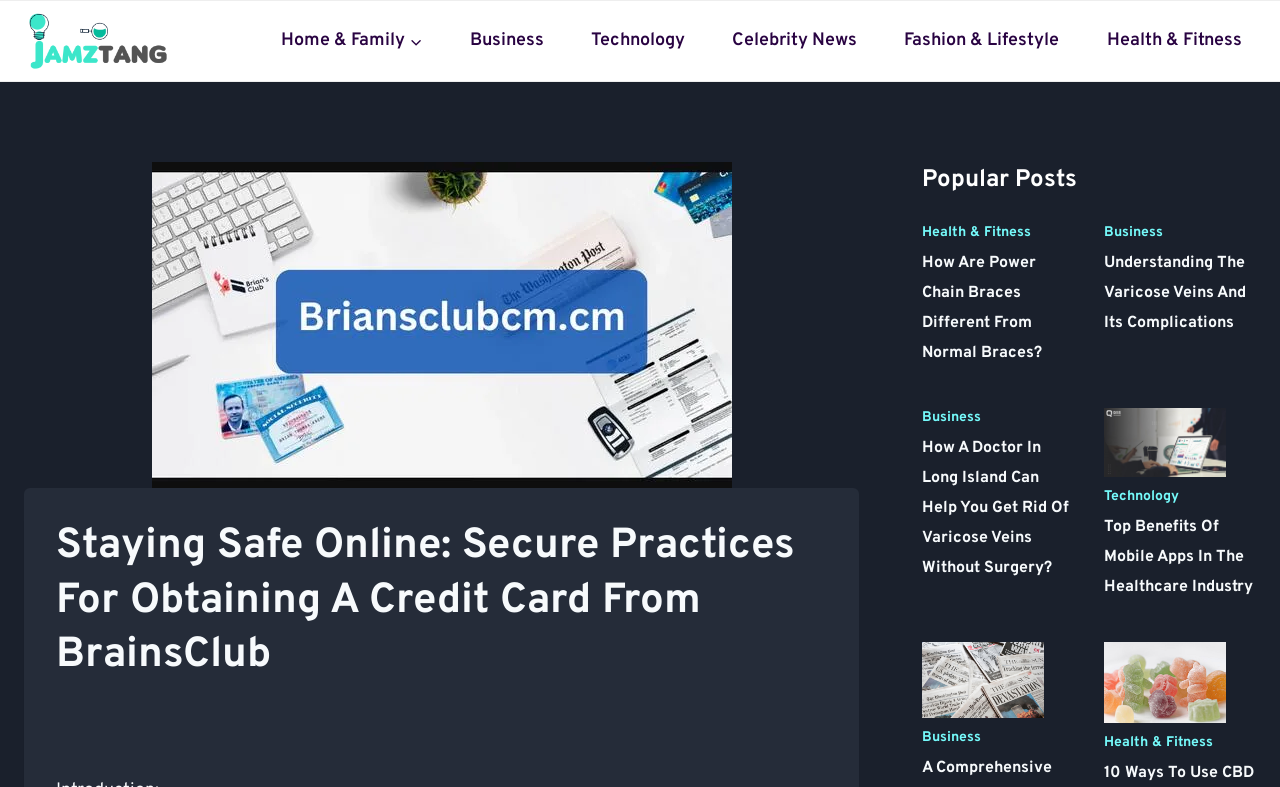Please predict the bounding box coordinates of the element's region where a click is necessary to complete the following instruction: "Click on the 'Home & Family' link". The coordinates should be represented by four float numbers between 0 and 1, i.e., [left, top, right, bottom].

[0.208, 0.026, 0.341, 0.078]